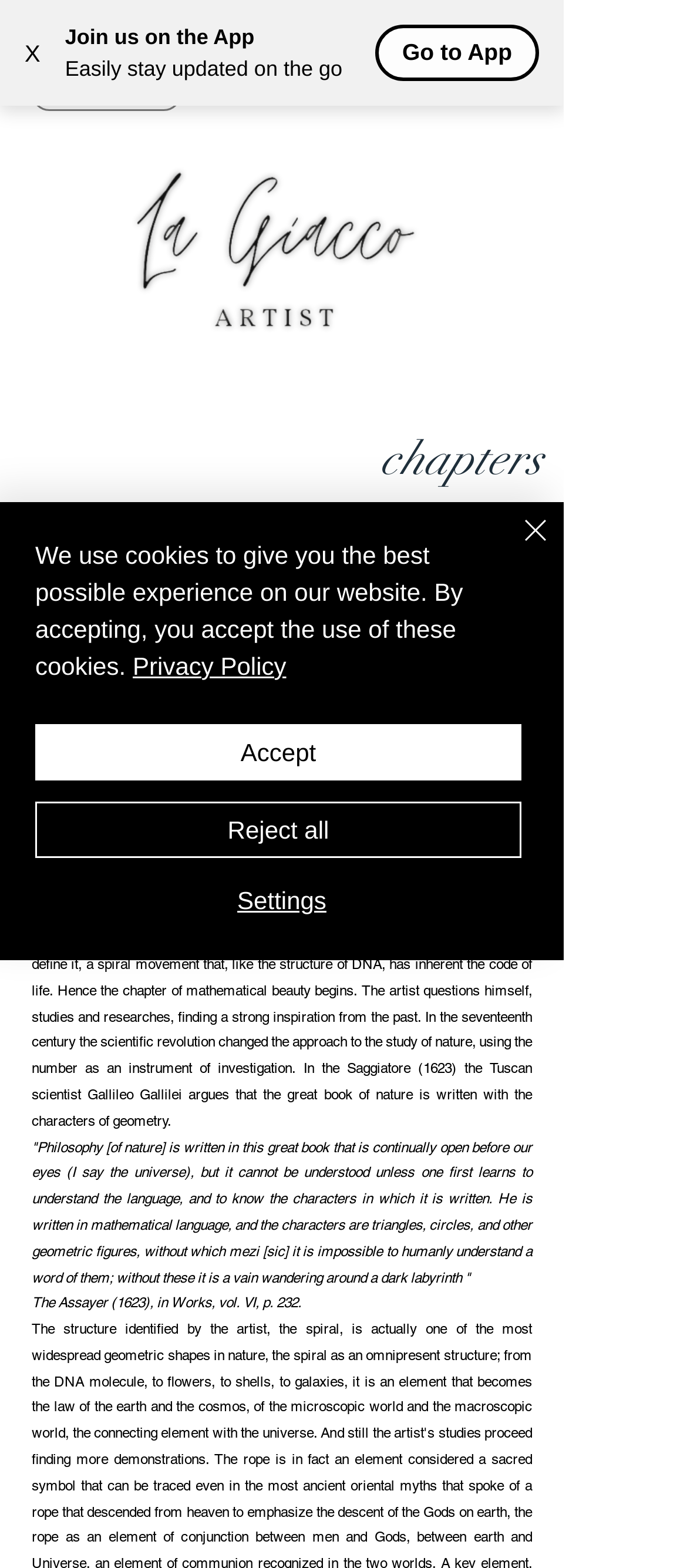With reference to the screenshot, provide a detailed response to the question below:
What is the title of the chapter?

I found this by examining the static text elements on the page, and noticed that the text 'chapter V' is presented in a way that suggests it is a title or heading.